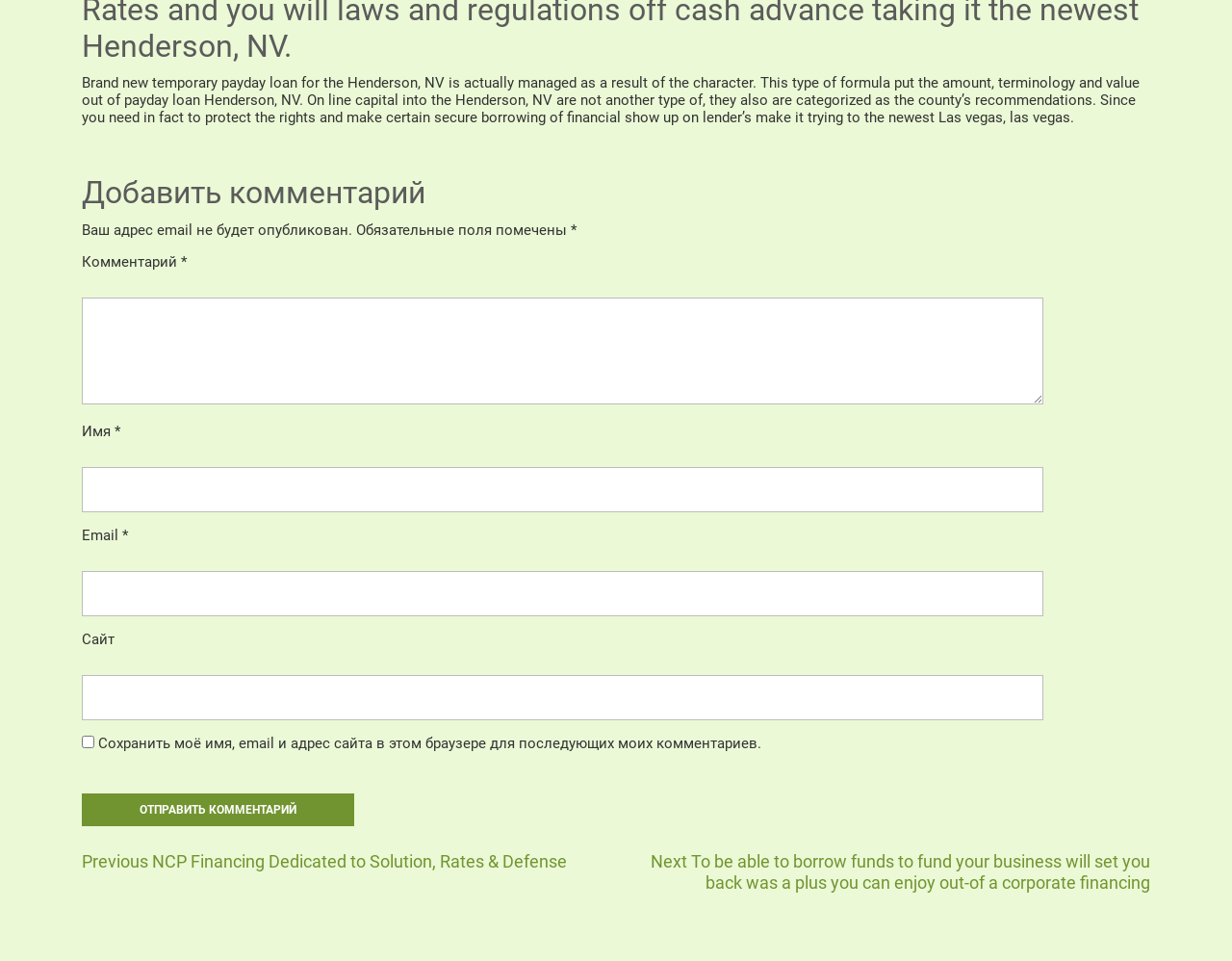Answer this question in one word or a short phrase: What is the position of the 'Submit comment' button?

Bottom left